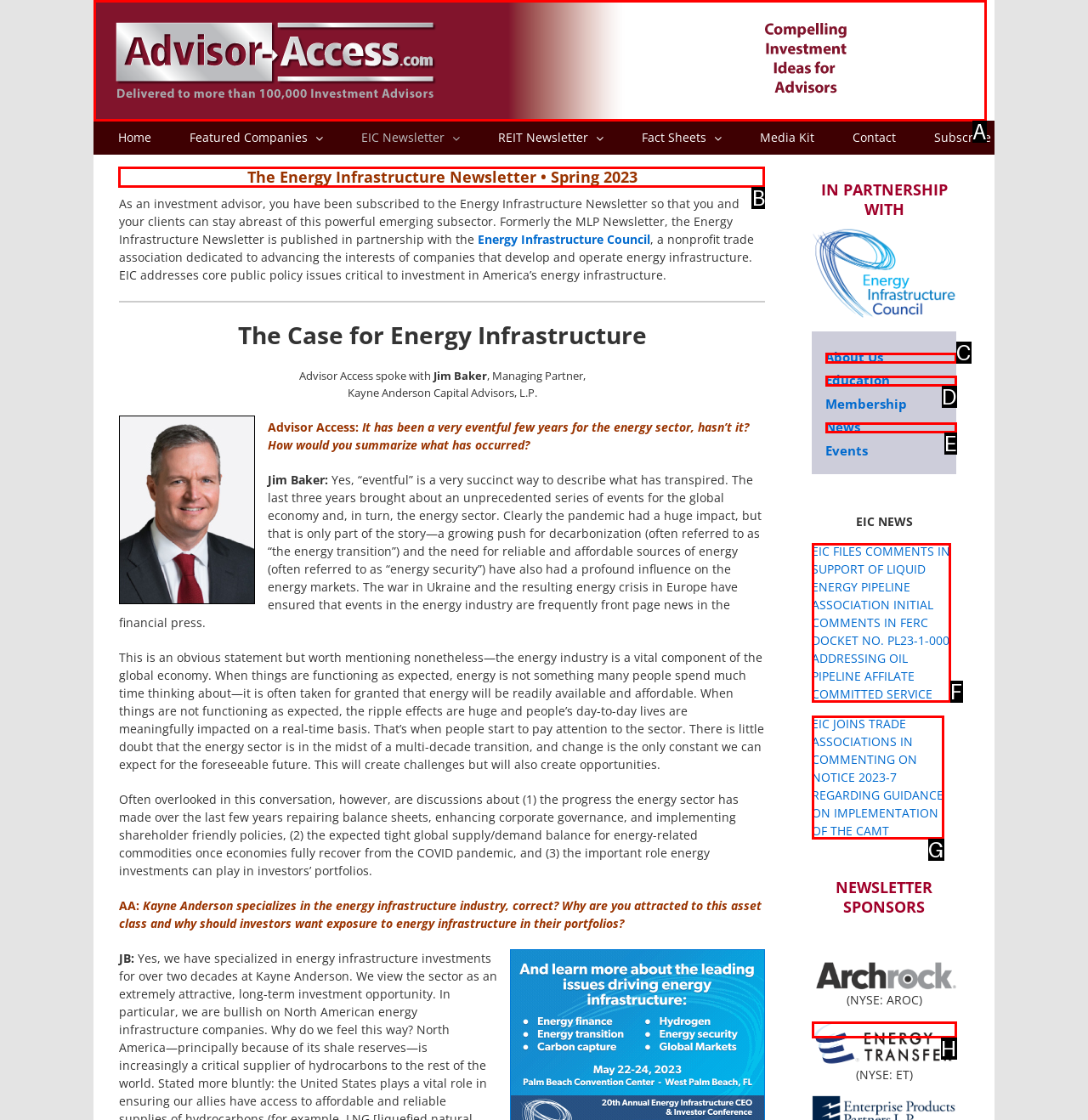Identify the HTML element to click to execute this task: Click on the 'Talk To Me :)' link Respond with the letter corresponding to the proper option.

None